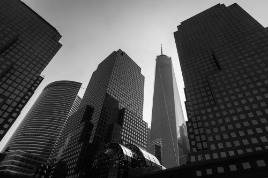Provide an in-depth description of the image.

The image captures a striking black-and-white view of towering skyscrapers, highlighting their geometric patterns and reflective surfaces. In the foreground, several modern buildings dominate the scene, their facades adorned with a grid of windows that enhance the sense of depth and scale. Among them, one structure stands out as the tallest, likely representing a notable landmark in a bustling urban environment. The scene is set against a bright sky, creating a dramatic contrast between the dark silhouettes of the architecture and the light above. This perspective offers a powerful homage to the innovative designs that define the cityscape, embodying the blend of modernity and grandeur that characterizes the skyline of a major metropolis.